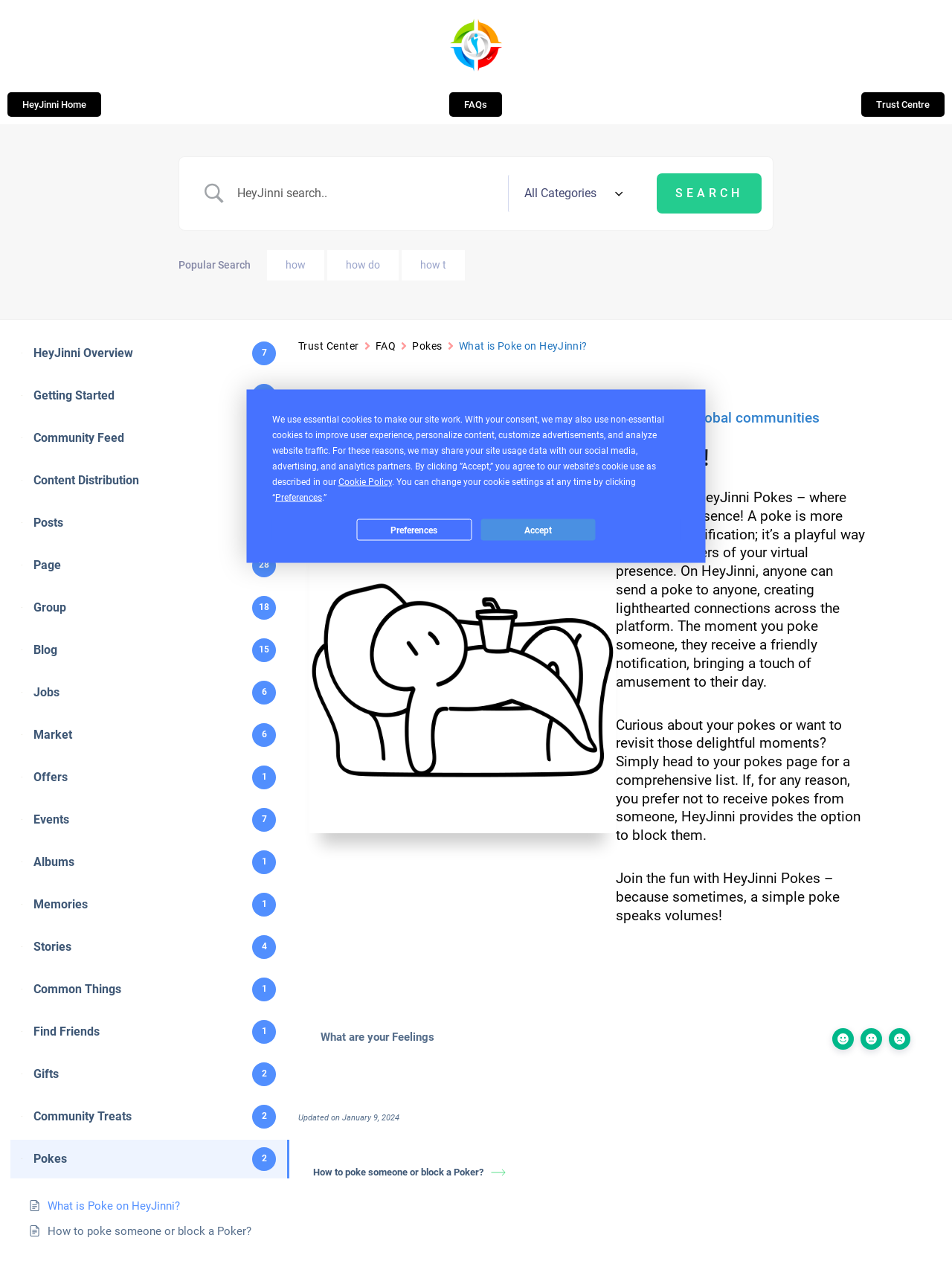Using the element description provided, determine the bounding box coordinates in the format (top-left x, top-left y, bottom-right x, bottom-right y). Ensure that all values are floating point numbers between 0 and 1. Element description: Uncategorized

None